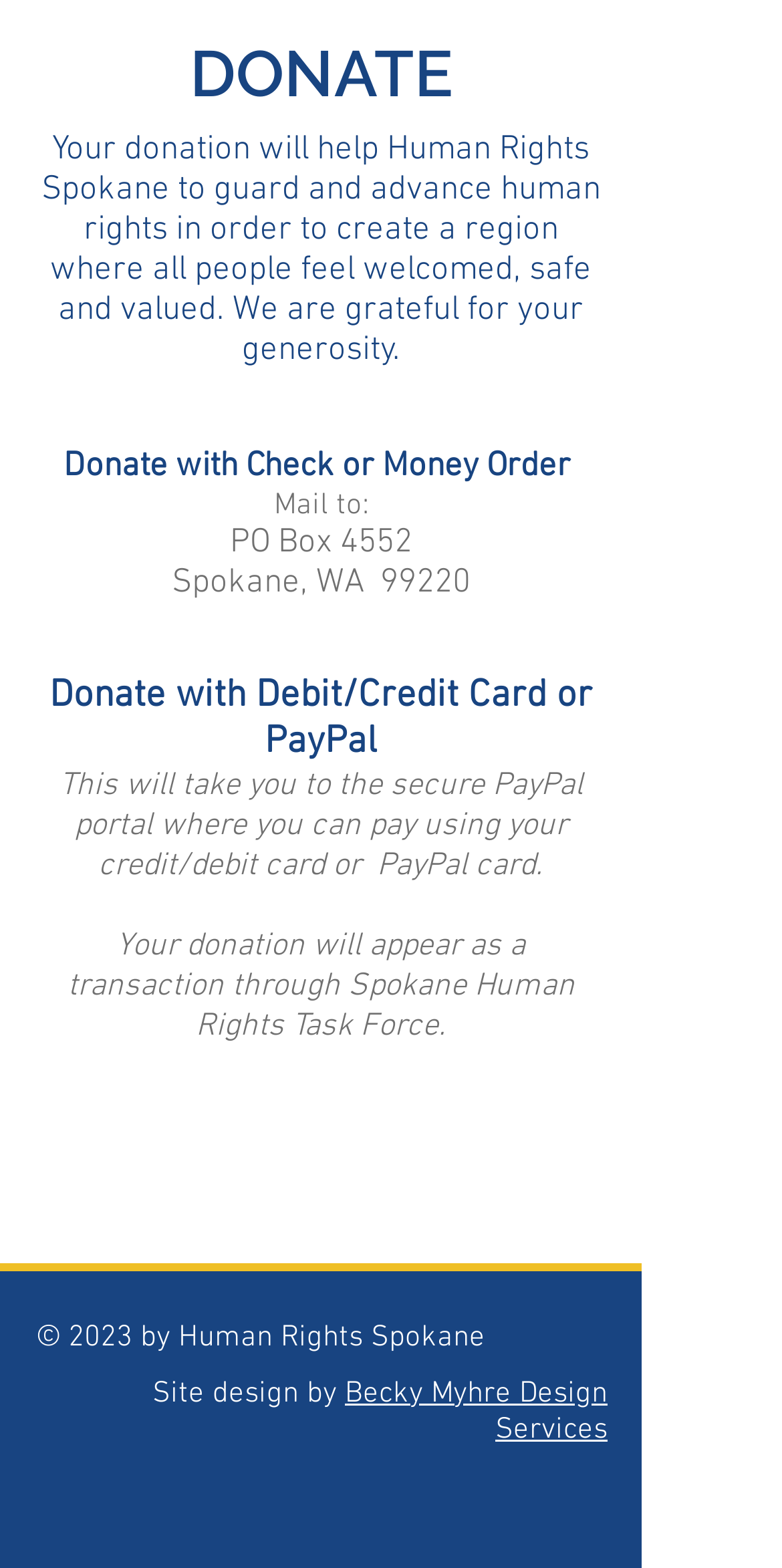Locate the bounding box of the UI element described in the following text: "parent_node: Search for: name="s"".

None